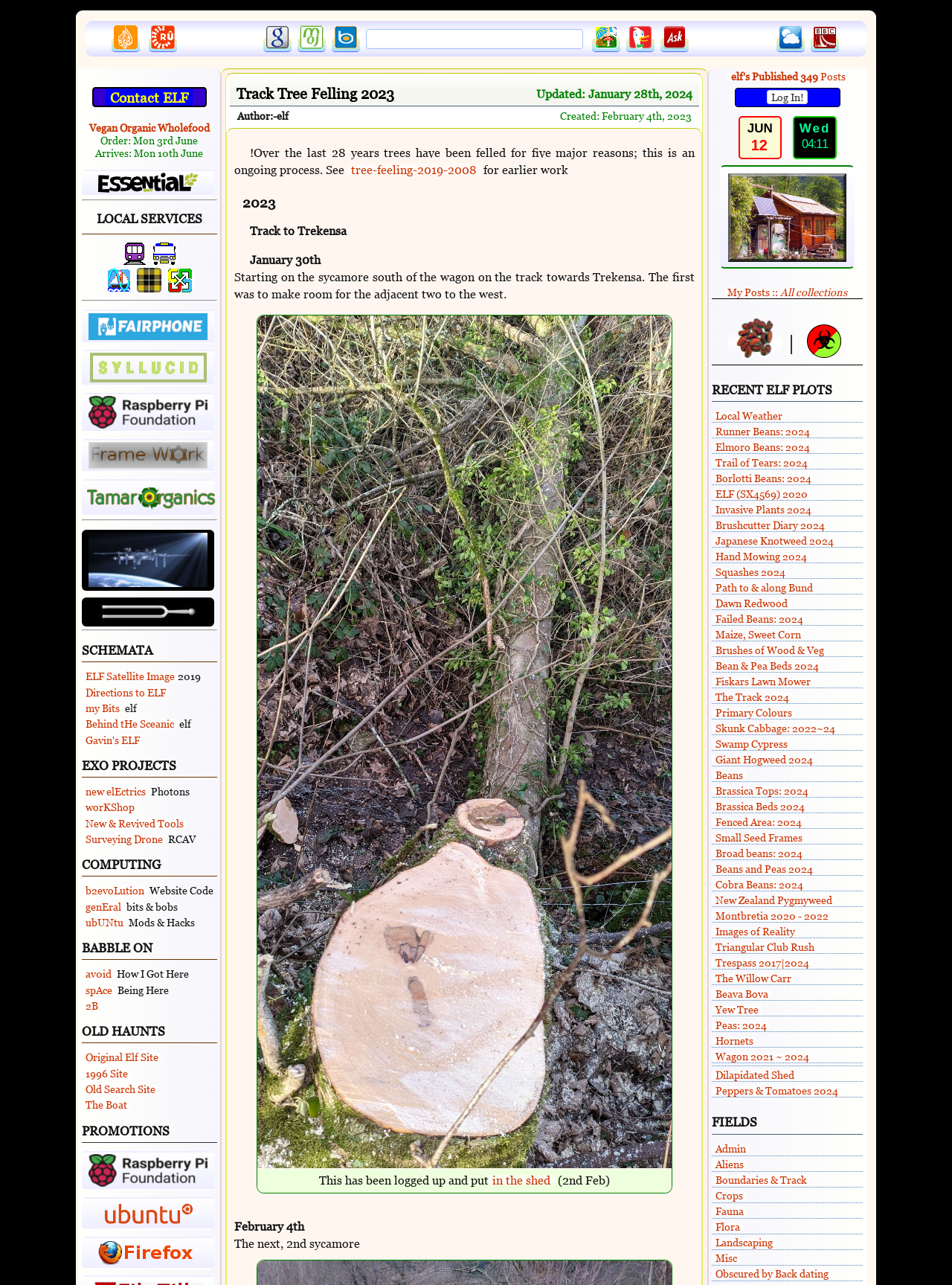What is the last EXO PROJECTS link? Based on the image, give a response in one word or a short phrase.

Surveying Drone